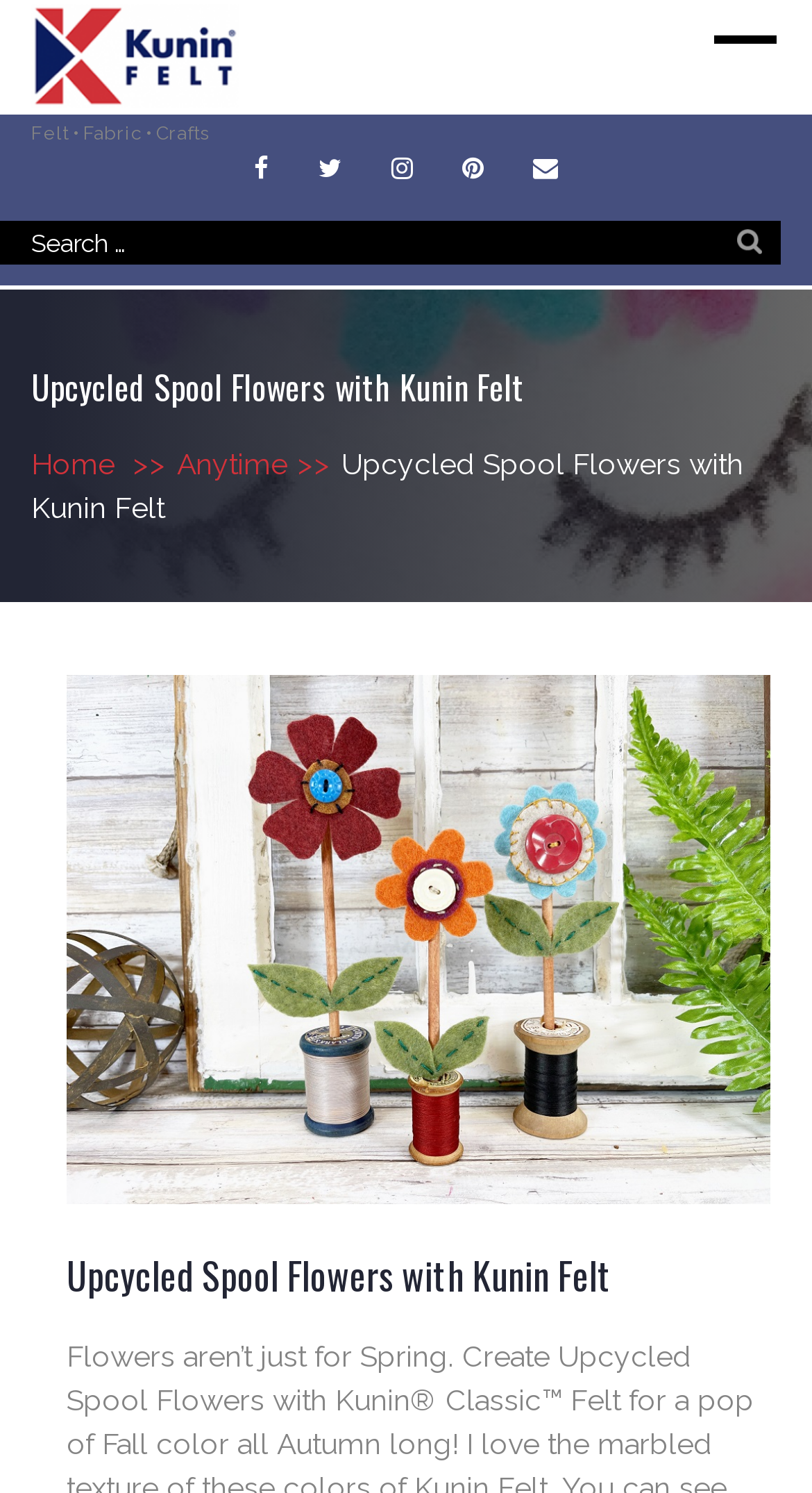Please determine the bounding box coordinates of the element's region to click in order to carry out the following instruction: "Click on Kunin Felt logo". The coordinates should be four float numbers between 0 and 1, i.e., [left, top, right, bottom].

[0.038, 0.003, 0.295, 0.073]